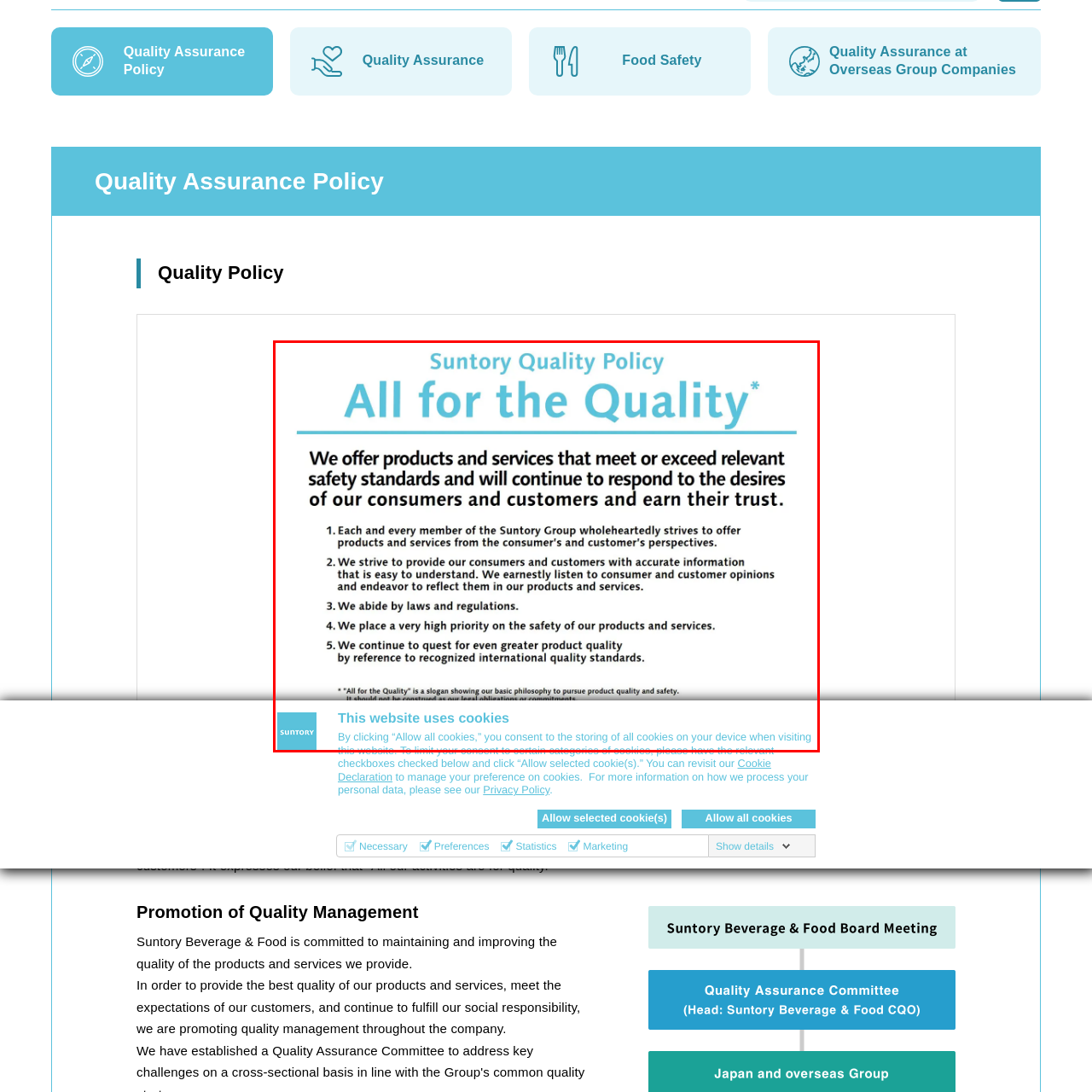What is the purpose of the document?
Pay attention to the segment of the image within the red bounding box and offer a detailed answer to the question.

The purpose of the document is to establish trust with consumers by prioritizing quality and safety in all actions, as stated in the caption, which aims to reassure consumers of Suntory's commitment to their well-being.